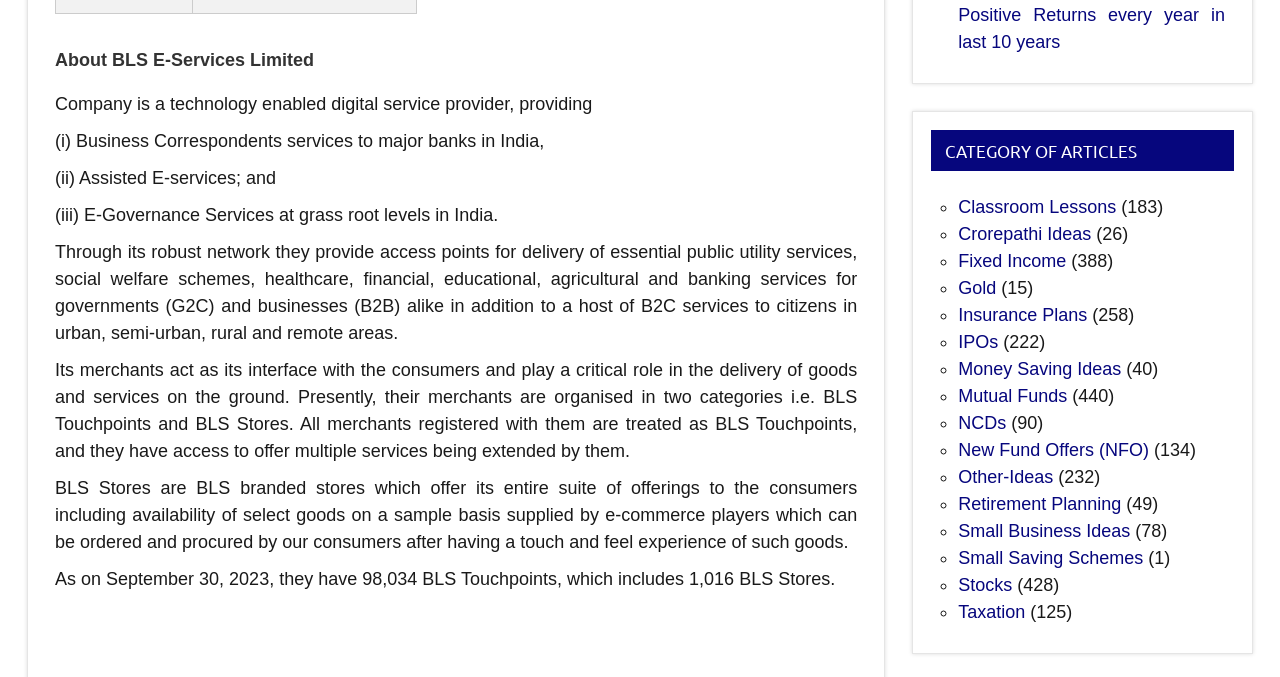Locate the bounding box coordinates of the clickable region to complete the following instruction: "Click on 'Classroom Lessons'."

[0.749, 0.29, 0.872, 0.32]